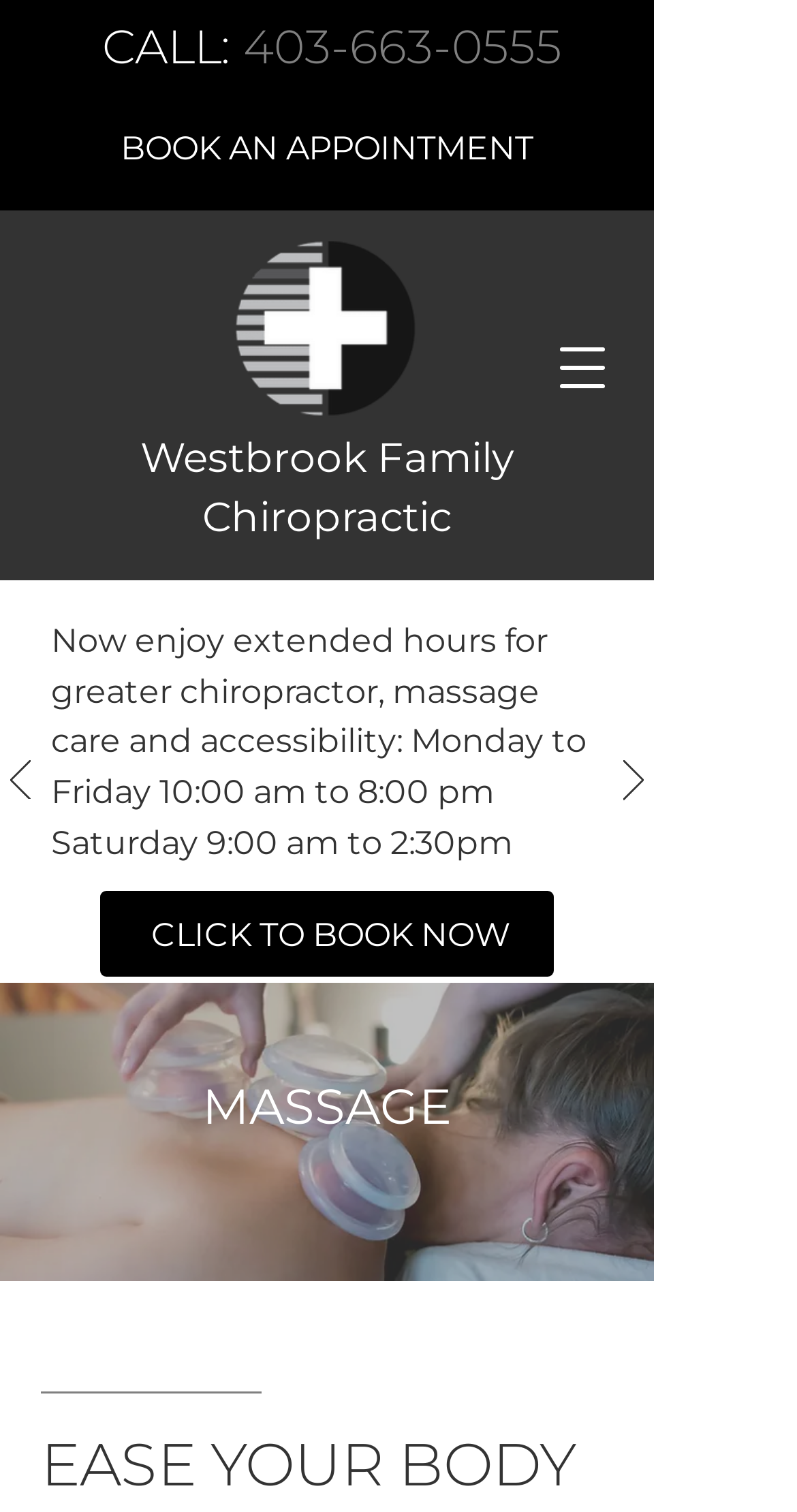Explain the webpage's design and content in an elaborate manner.

The webpage is about Westbrook Family Chiropractic, a chiropractic clinic in Calgary. At the top right corner, there is a button to open the navigation menu. Below it, there is a phone number "403-663-0555" with a label "CALL:" next to it. On the same line, there is a link to "BOOK AN APPOINTMENT". 

To the right of the phone number, there is an image of a chiropractic watermark. Below the watermark, there is a link to the clinic's name, "Westbrook Family Chiropractic". 

The main content of the webpage is a slideshow, which takes up most of the page. The slideshow has previous and next buttons on the left and right sides, respectively. Within the slideshow, there is a text describing the clinic's extended hours, from Monday to Friday and Saturday. There is also a prominent call-to-action link "CLICK TO BOOK NOW" below the text. 

Underneath the slideshow, there are navigation links to different slides, represented by small icons. Finally, at the bottom of the page, there is a heading "MASSAGE" in a larger font size.